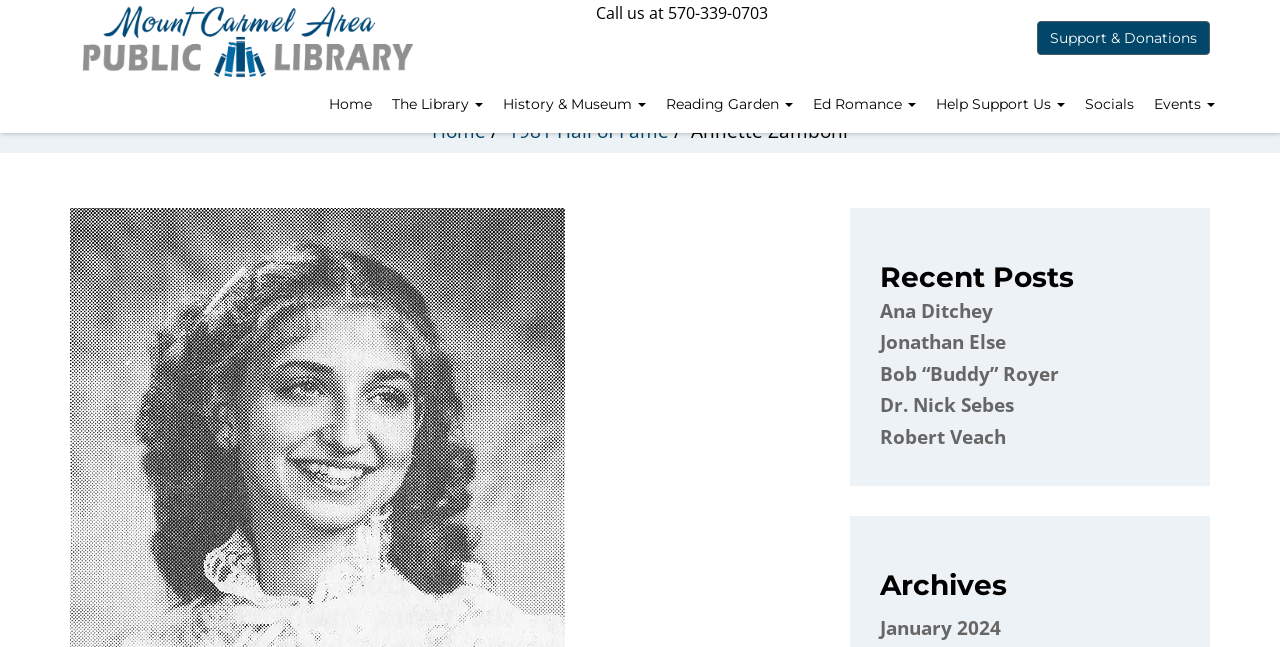Identify the bounding box coordinates of the clickable region required to complete the instruction: "View the Recent Posts". The coordinates should be given as four float numbers within the range of 0 and 1, i.e., [left, top, right, bottom].

[0.688, 0.399, 0.922, 0.46]